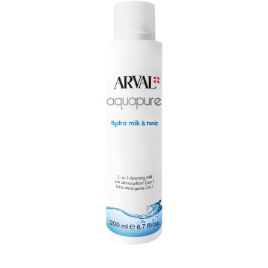Give a thorough explanation of the elements present in the image.

The image features the ARVAL Aquapure Hydra Milk & Tonic, a multifunctional skincare product designed for gentle cleansing and toning. Presented in a sleek, white bottle, it emphasizes hydration with a watery blue design at the base. The product is marketed as a 2-in-1 solution for cleansing and toning, suitable for various skin types. Its size is 200 mL, or 6.7 fl oz, making it ideal for daily use. The branding showcases "ARVAL" prominently, signaling the quality and focus on skin health inherent in the product.